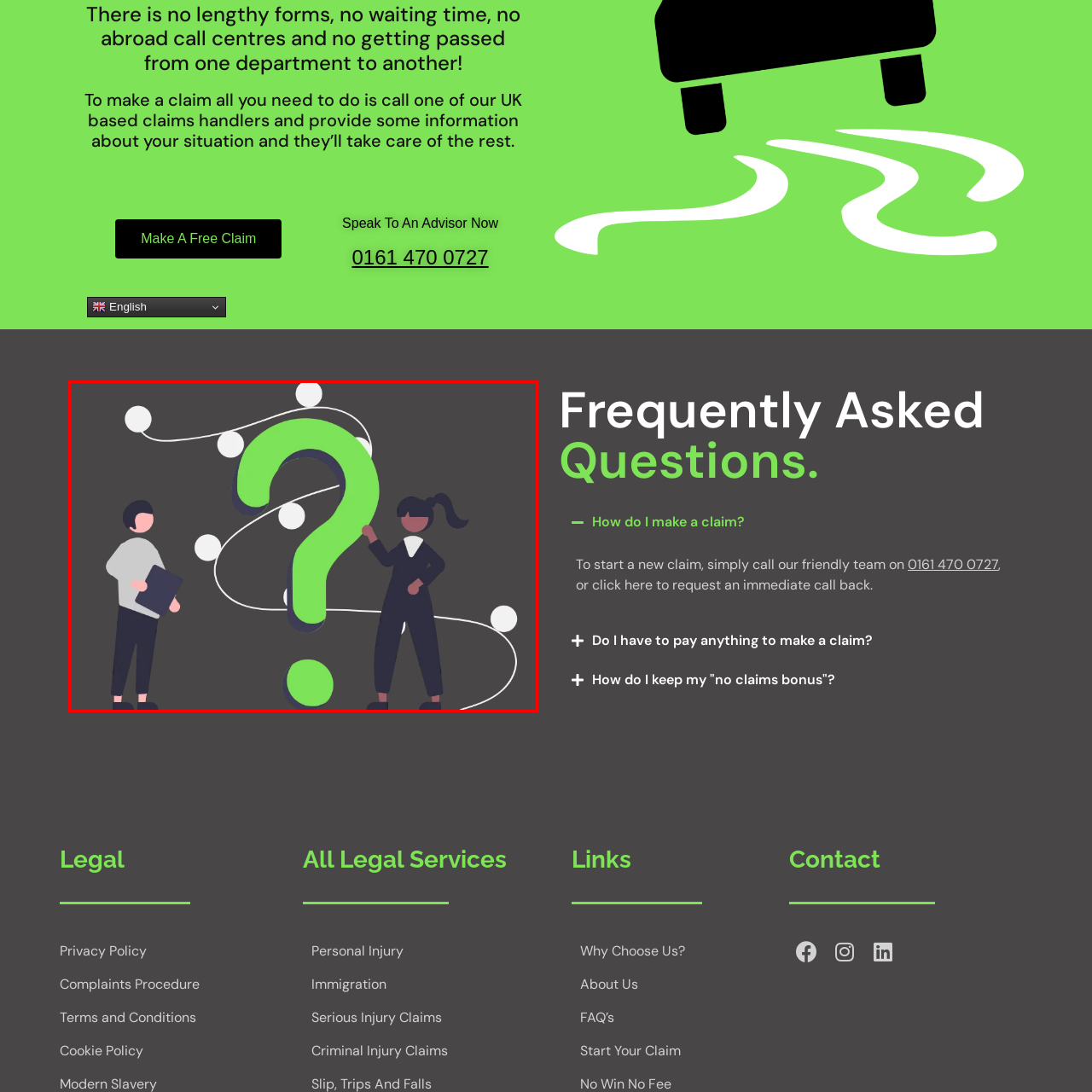What is the figure on the left holding?
Refer to the image enclosed in the red bounding box and answer the question thoroughly.

The figure on the left is holding a clipboard, suggesting that they may be seeking information or assistance, which aligns with the theme of seeking answers and support.